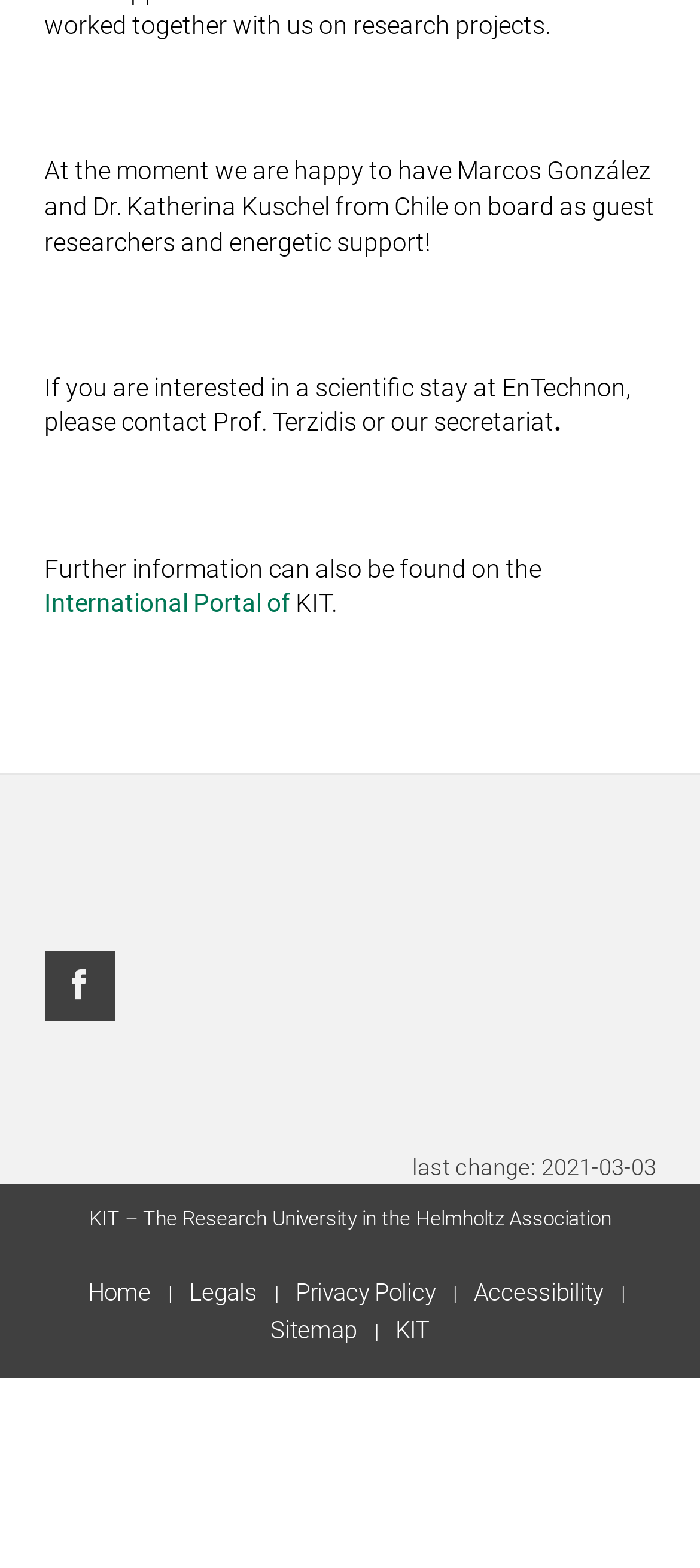Locate the bounding box coordinates of the element's region that should be clicked to carry out the following instruction: "go to the Home page". The coordinates need to be four float numbers between 0 and 1, i.e., [left, top, right, bottom].

[0.108, 0.813, 0.232, 0.838]